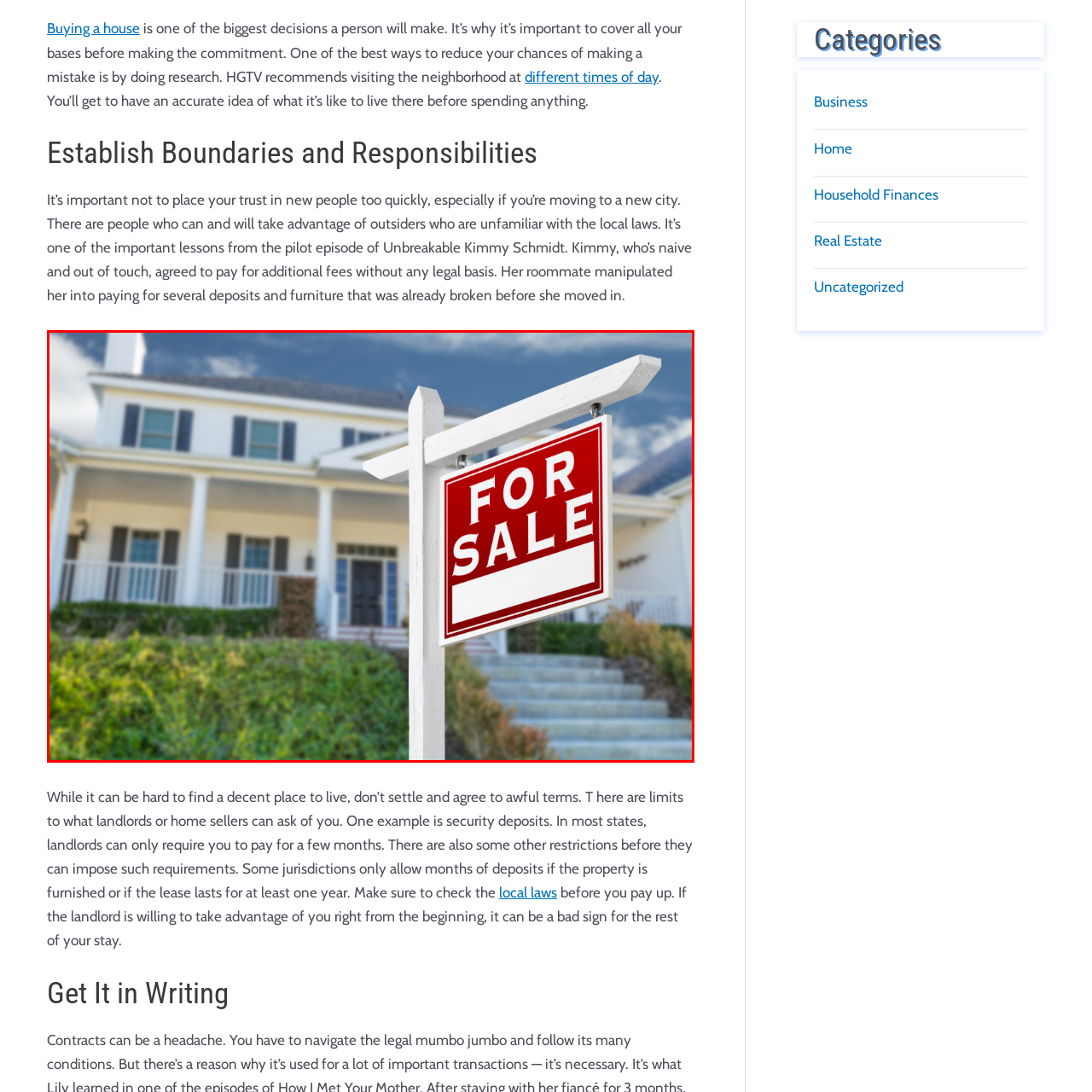What is the purpose of the 'For Sale' sign? Study the image bordered by the red bounding box and answer briefly using a single word or a phrase.

To indicate the house is for sale